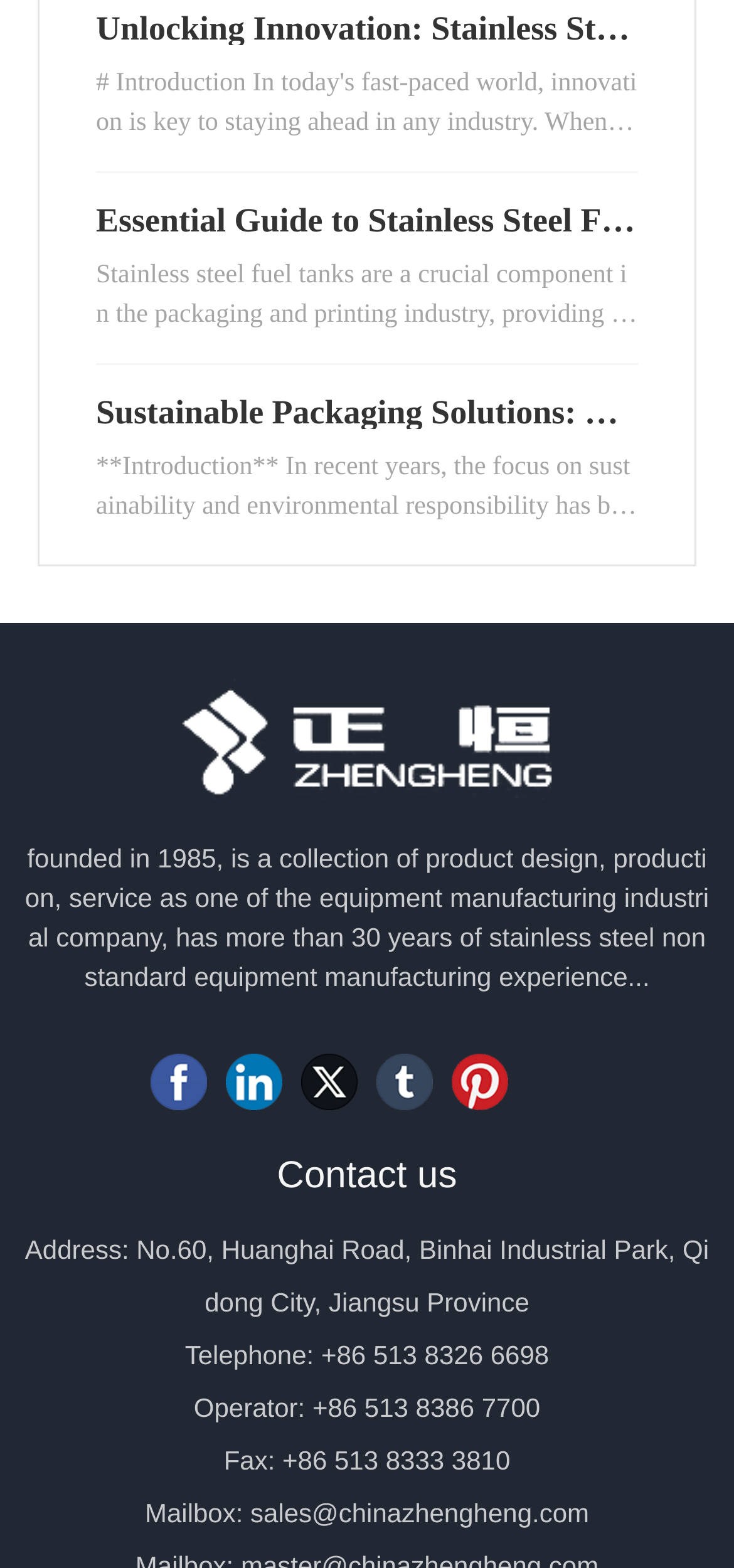How can I contact the company?
Examine the image and give a concise answer in one word or a short phrase.

Through phone, fax, or email